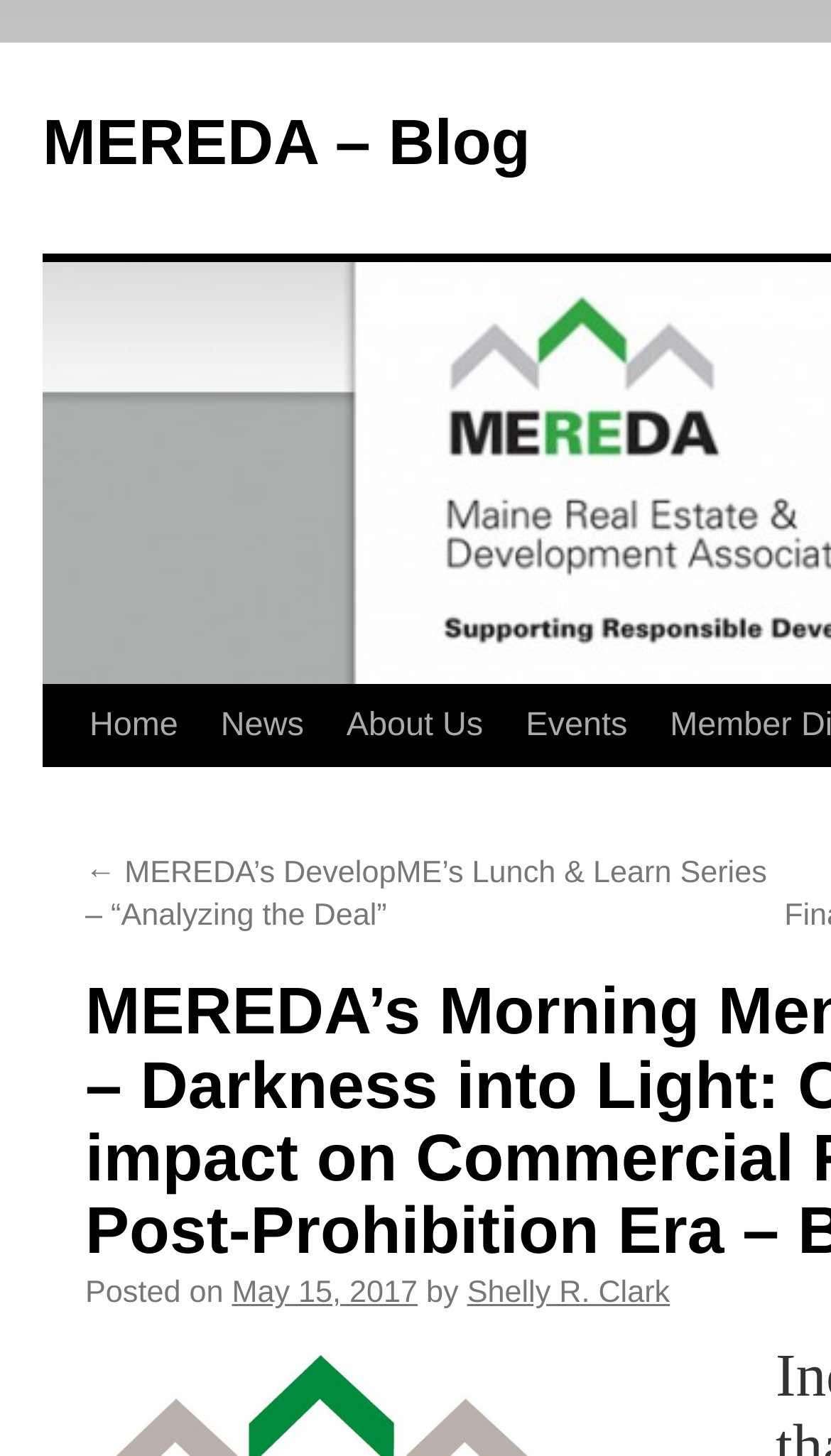What is the name of the author of the article?
Using the image as a reference, give a one-word or short phrase answer.

Shelly R. Clark